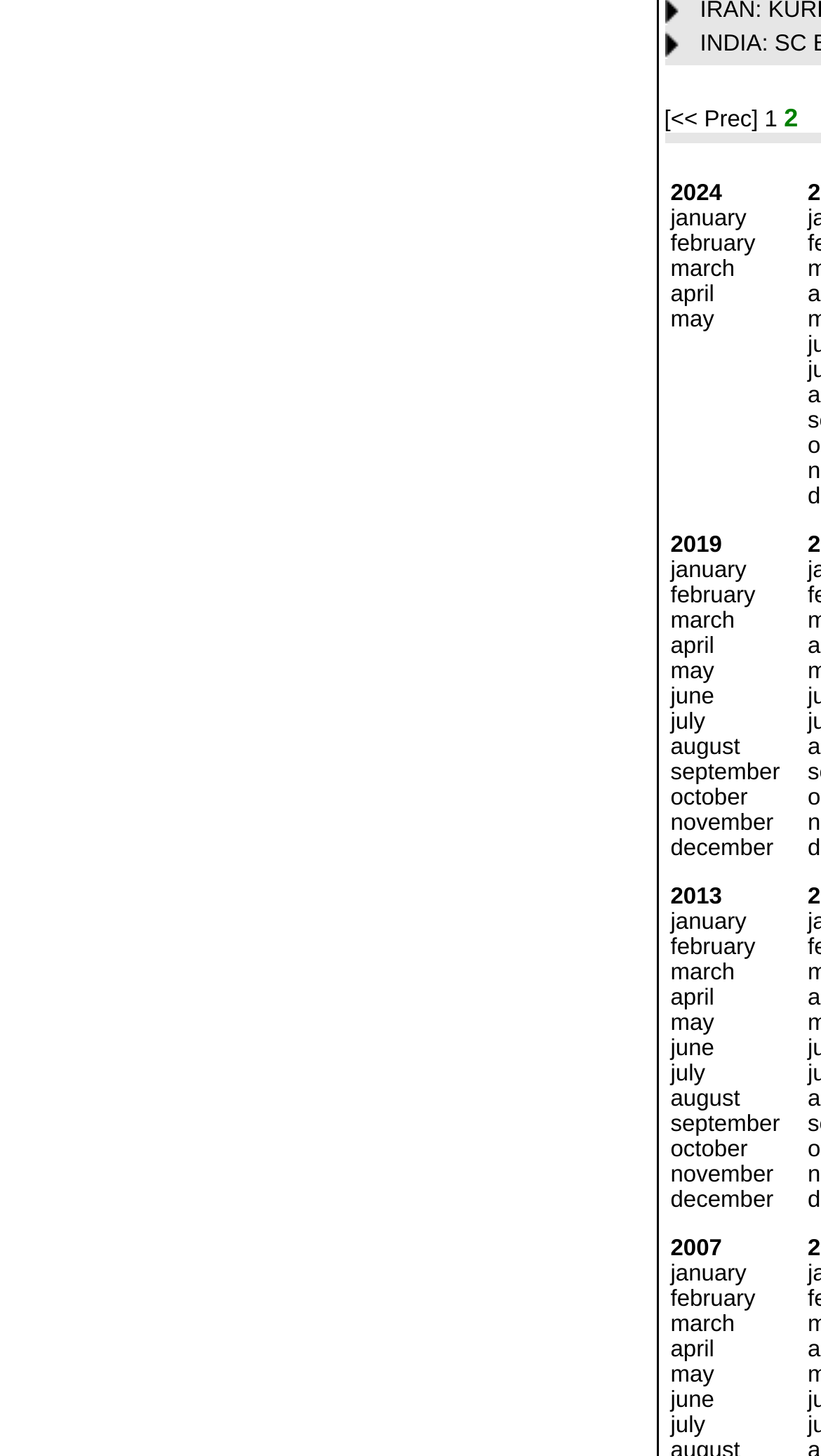Answer succinctly with a single word or phrase:
How many LayoutTableCell elements are there in the webpage?

6